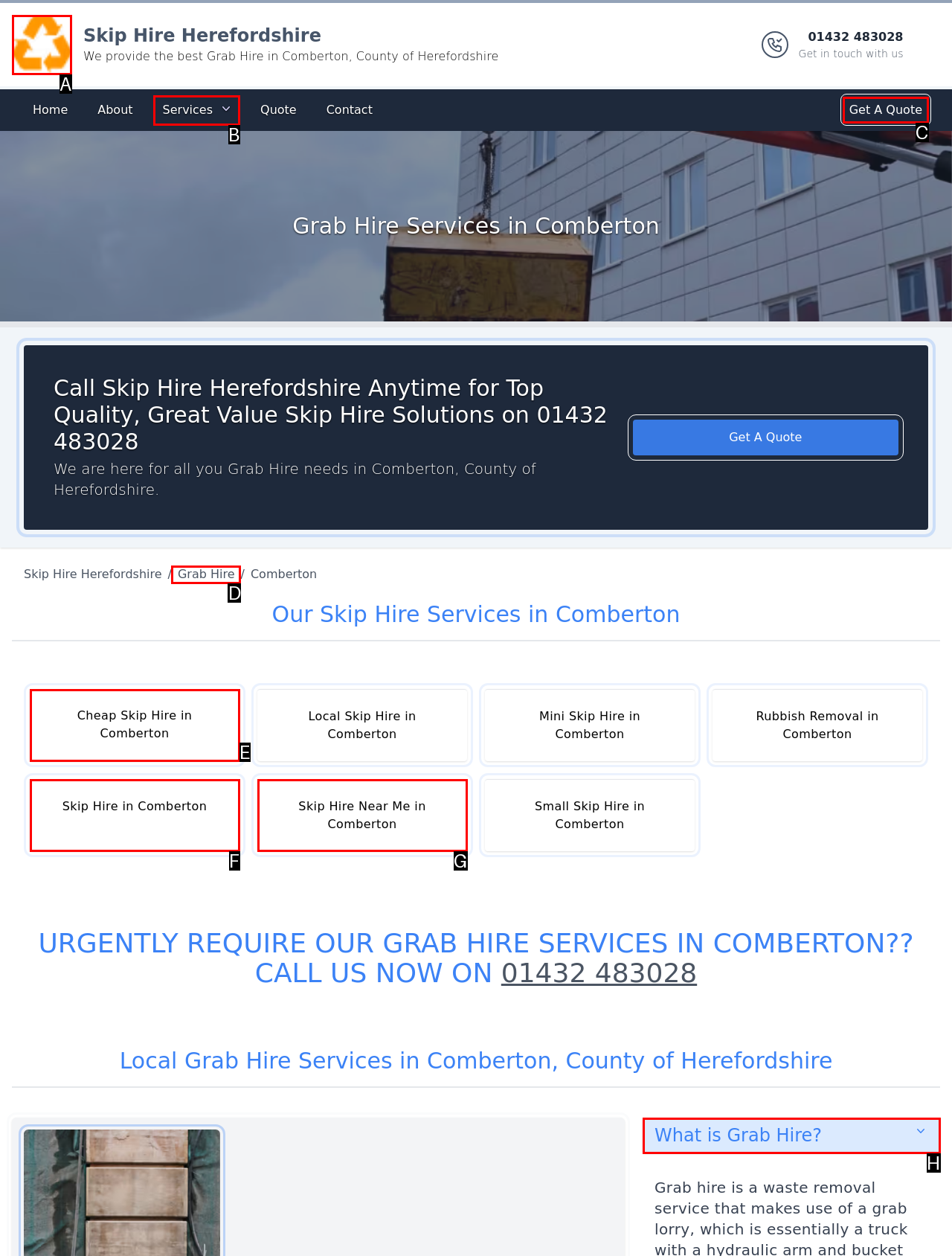Identify the option that corresponds to: What is Grab Hire?
Respond with the corresponding letter from the choices provided.

H